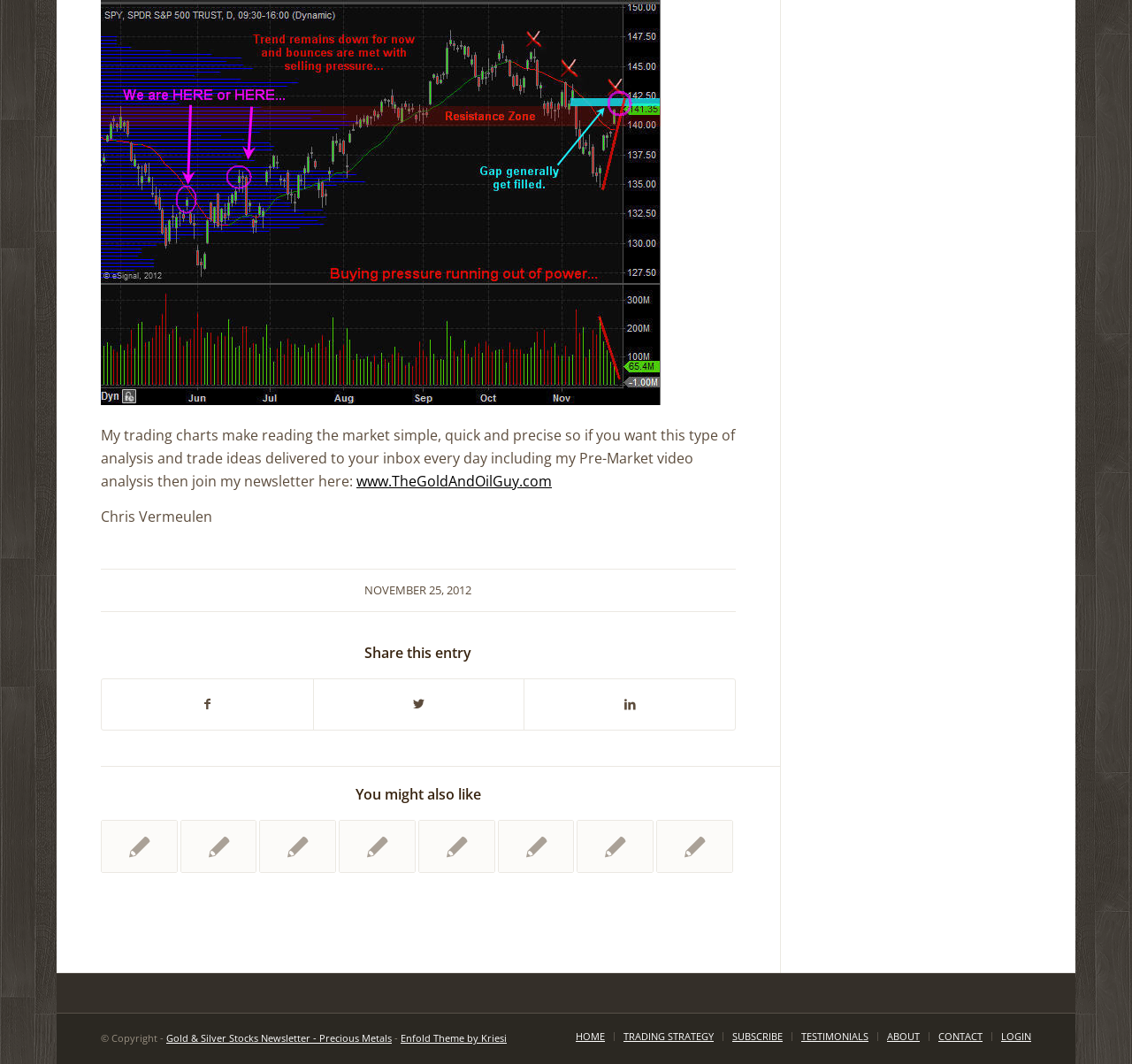What is the date of the article?
Utilize the image to construct a detailed and well-explained answer.

The date of the article is mentioned in the time element with ID 258, which is located below the link 'www.TheGoldAndOilGuy.com'. The date is specified as 'NOVEMBER 25, 2012'.